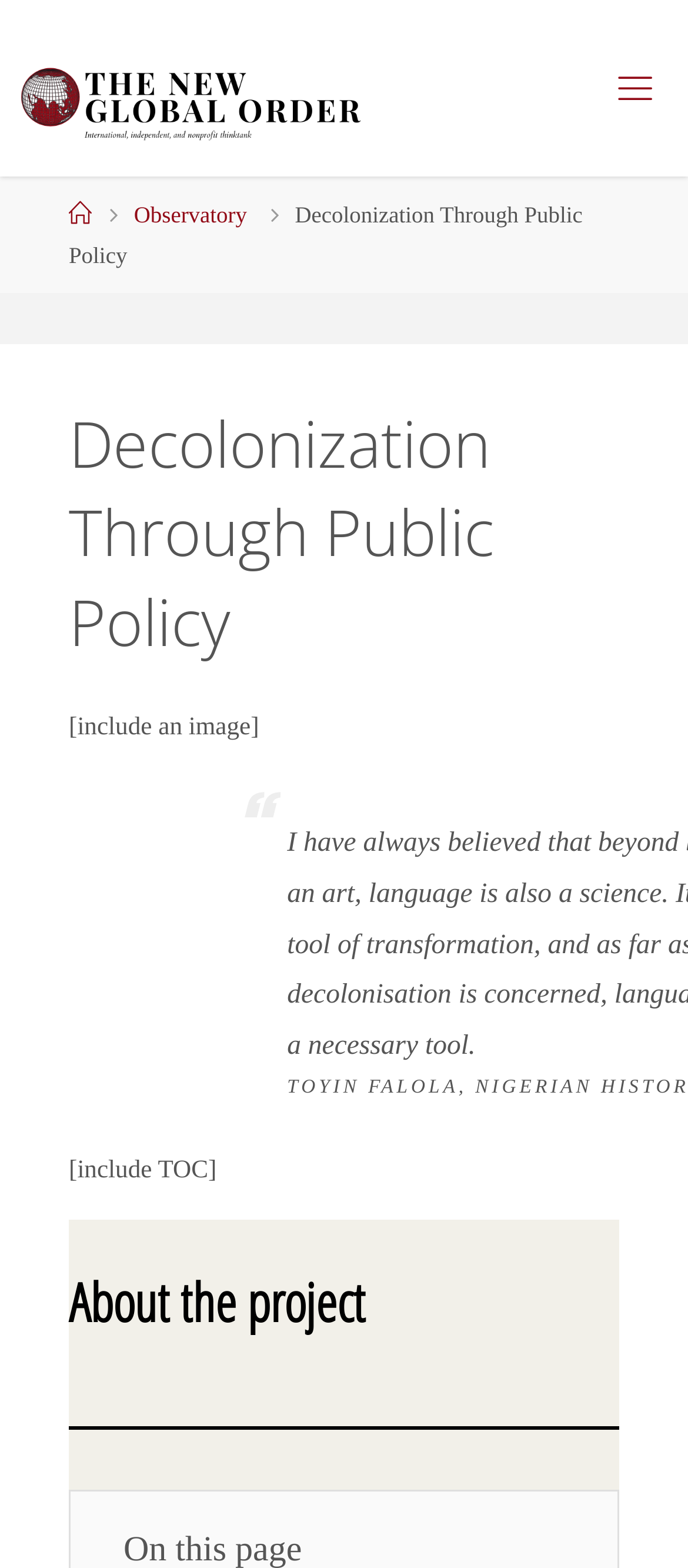Is there an image on the webpage?
Use the information from the image to give a detailed answer to the question.

I found an image element with the description 'The New Global Order' which suggests that there is an image on the webpage.